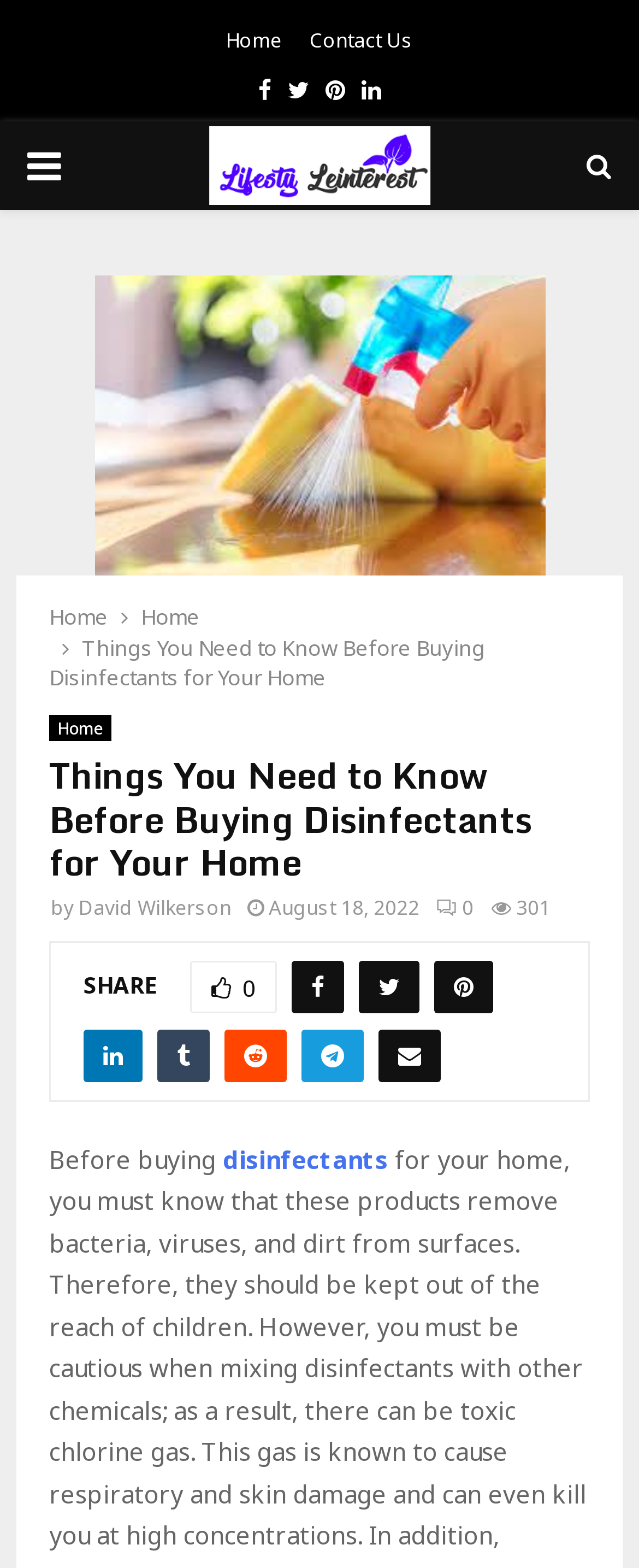Kindly determine the bounding box coordinates for the clickable area to achieve the given instruction: "Click the Home link".

[0.354, 0.017, 0.441, 0.036]